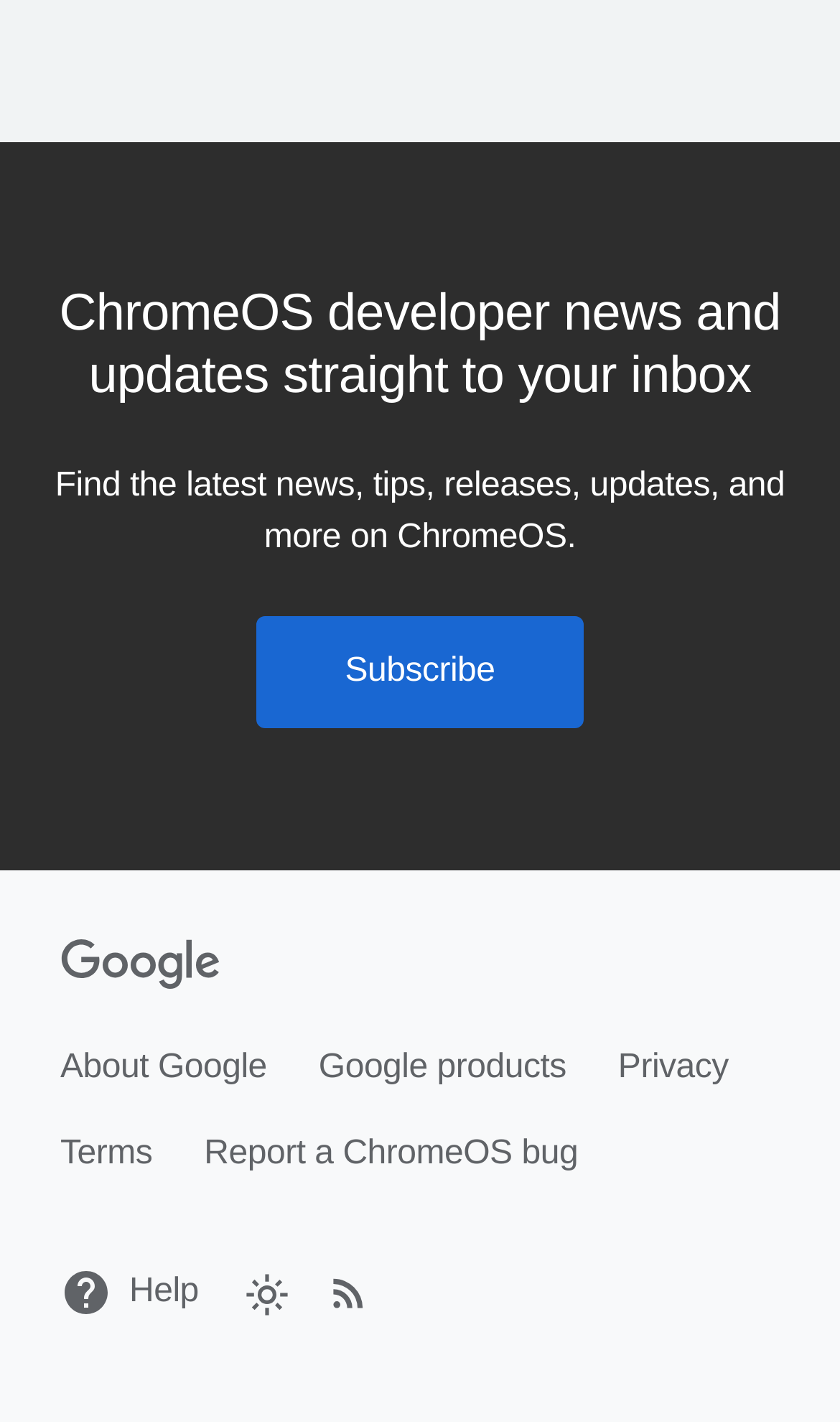Locate the bounding box coordinates of the area you need to click to fulfill this instruction: 'Subscribe to ChromeOS developer news'. The coordinates must be in the form of four float numbers ranging from 0 to 1: [left, top, right, bottom].

[0.305, 0.432, 0.695, 0.511]